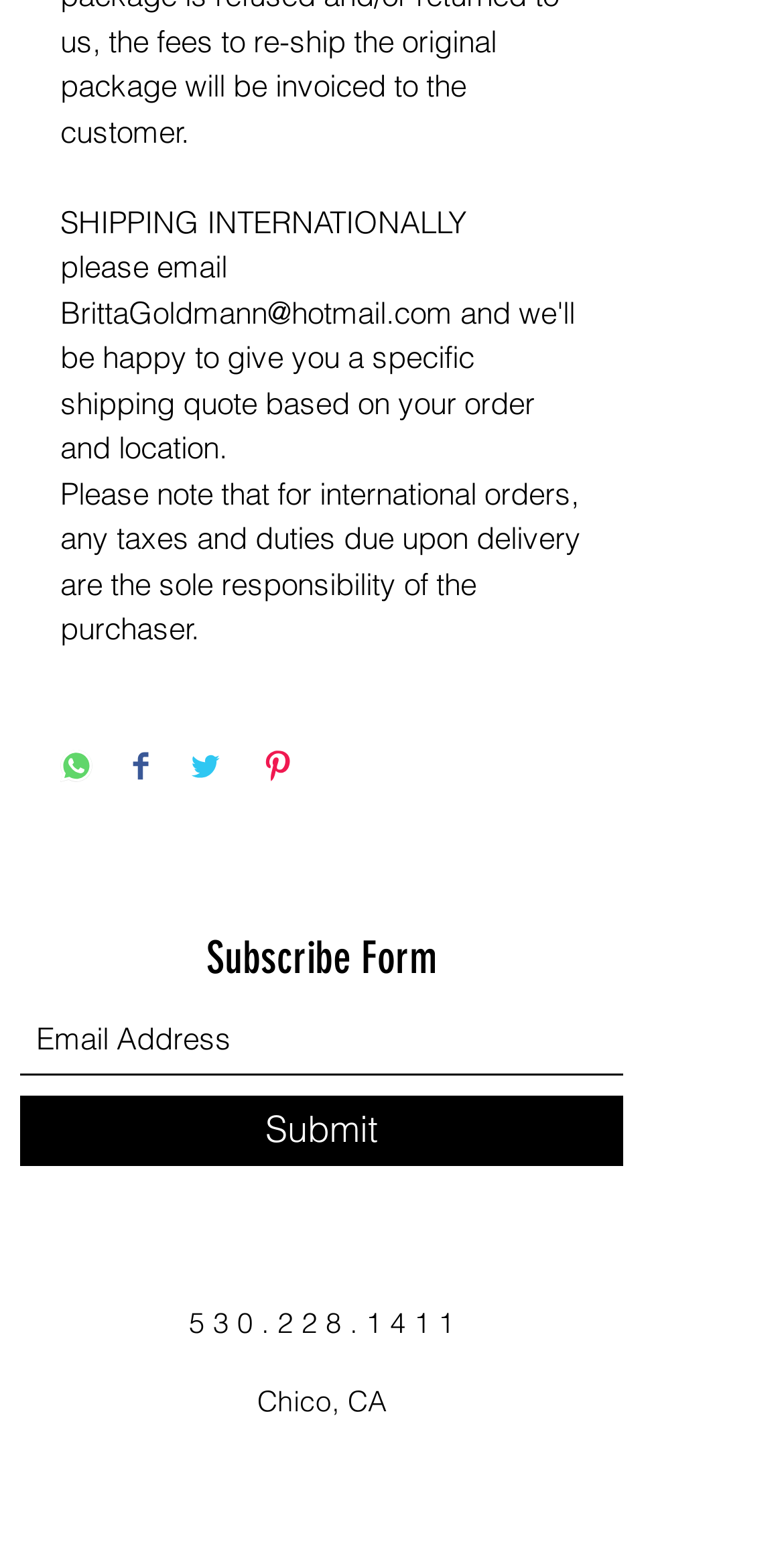Select the bounding box coordinates of the element I need to click to carry out the following instruction: "Visit Facebook".

[0.423, 0.948, 0.474, 0.974]